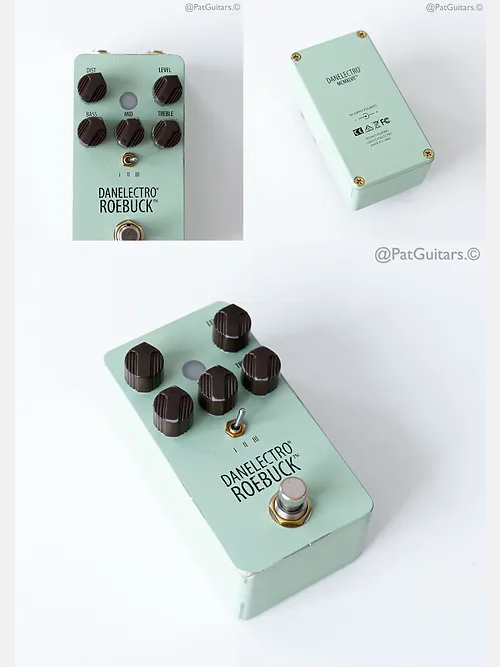How many control knobs are on the top of the pedal? Look at the image and give a one-word or short phrase answer.

Five